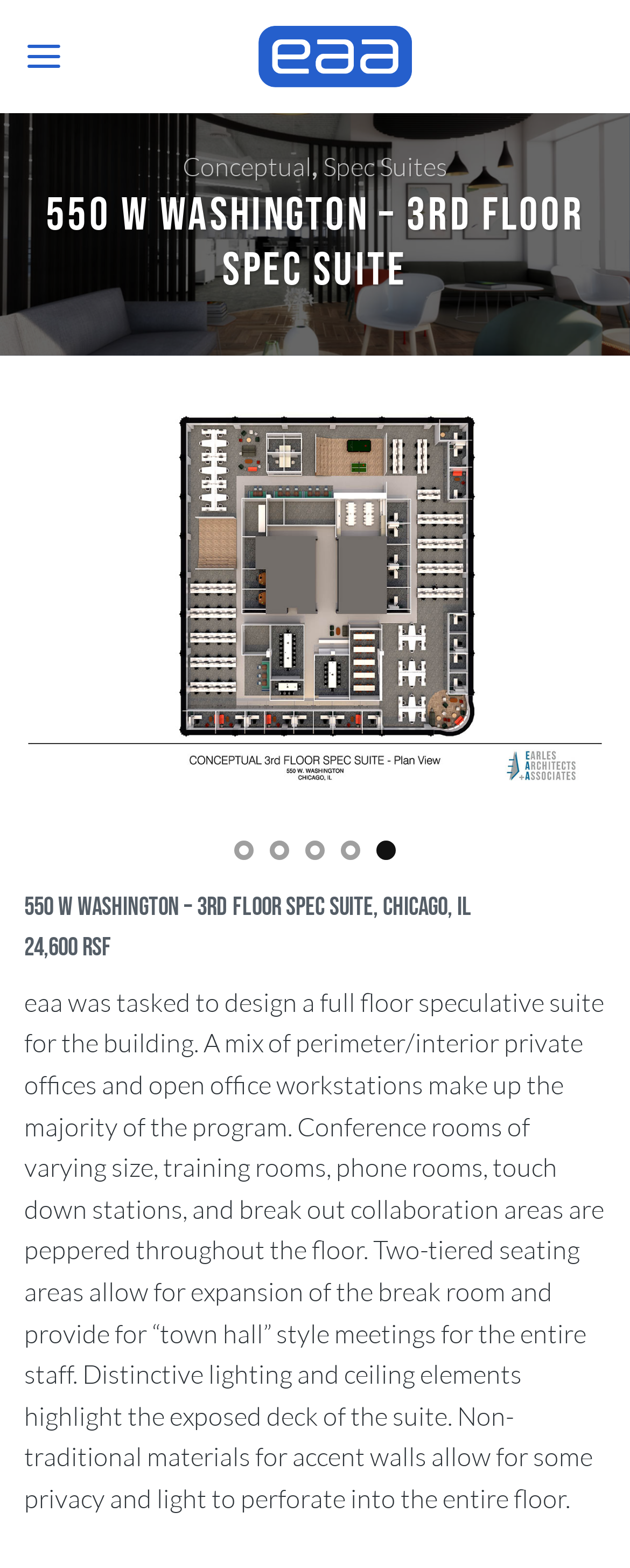Summarize the webpage with intricate details.

The webpage is about a specific project by Earles Architects & Associates, a two-story administration center. At the top left corner, there is a link to the company's homepage, accompanied by an image of the company's logo. Next to it, a menu link is located, which can be expanded to reveal more options.

Below the menu, a heading displays the project title, "550 W WASHINGTON – 3RD FLOOR SPEC SUITE". Underneath the heading, there are navigation buttons, including "Previous" and "Next" buttons, which are accompanied by arrow icons. These buttons are surrounded by a series of page dots, indicating that there are multiple pages to navigate.

The main content of the webpage is divided into two sections. The top section describes the project, mentioning that Earles Architects & Associates designed a full-floor speculative suite for the building, featuring a mix of private offices, open office workstations, conference rooms, and break-out collaboration areas. The text also highlights the unique design elements, such as distinctive lighting, ceiling elements, and non-traditional materials for accent walls.

The bottom section appears to be a subheading, which provides more details about the project, including the location, "Chicago, IL", and the size of the space, "24,600 RSF".